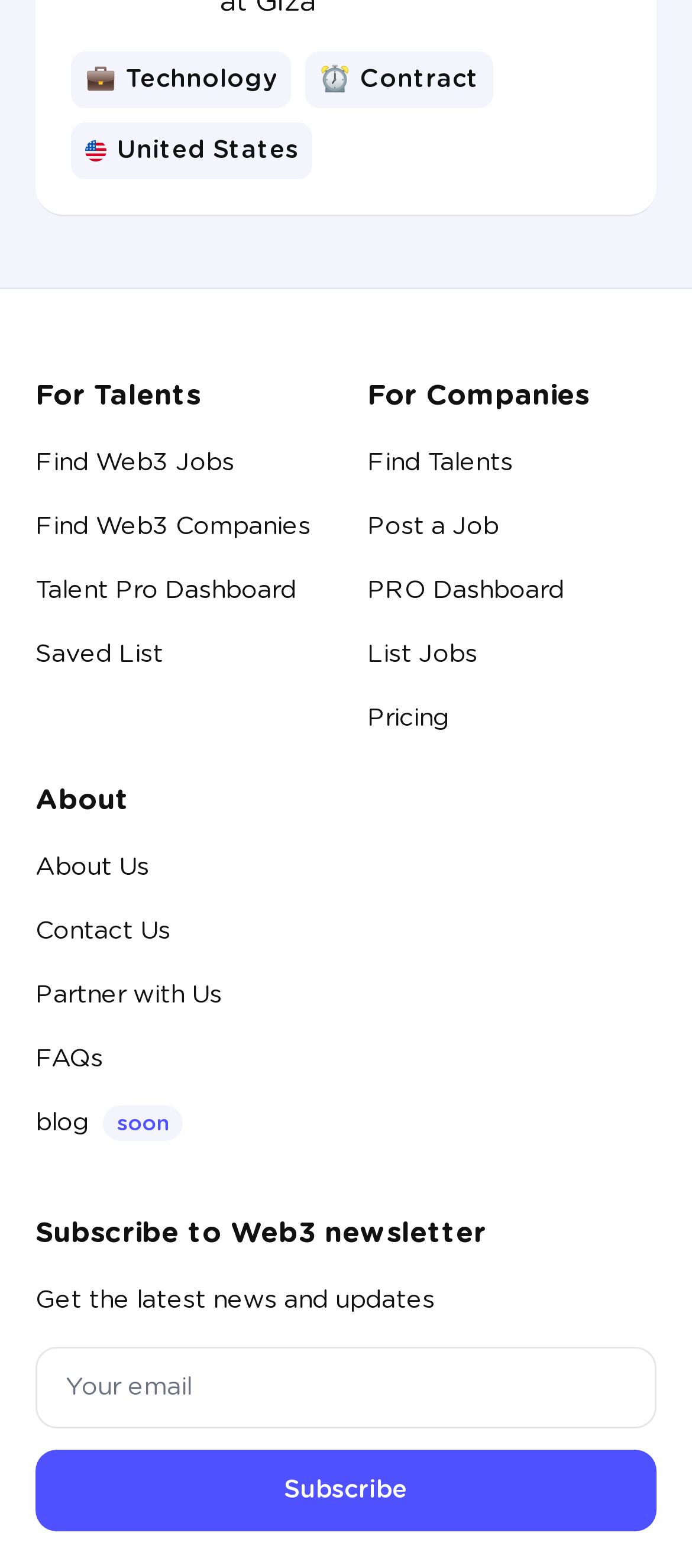What is the last link in the 'About' section?
Offer a detailed and full explanation in response to the question.

The 'About' section has several links, and the last one is 'blog soon', indicating that the last link in the 'About' section is 'blog soon'.